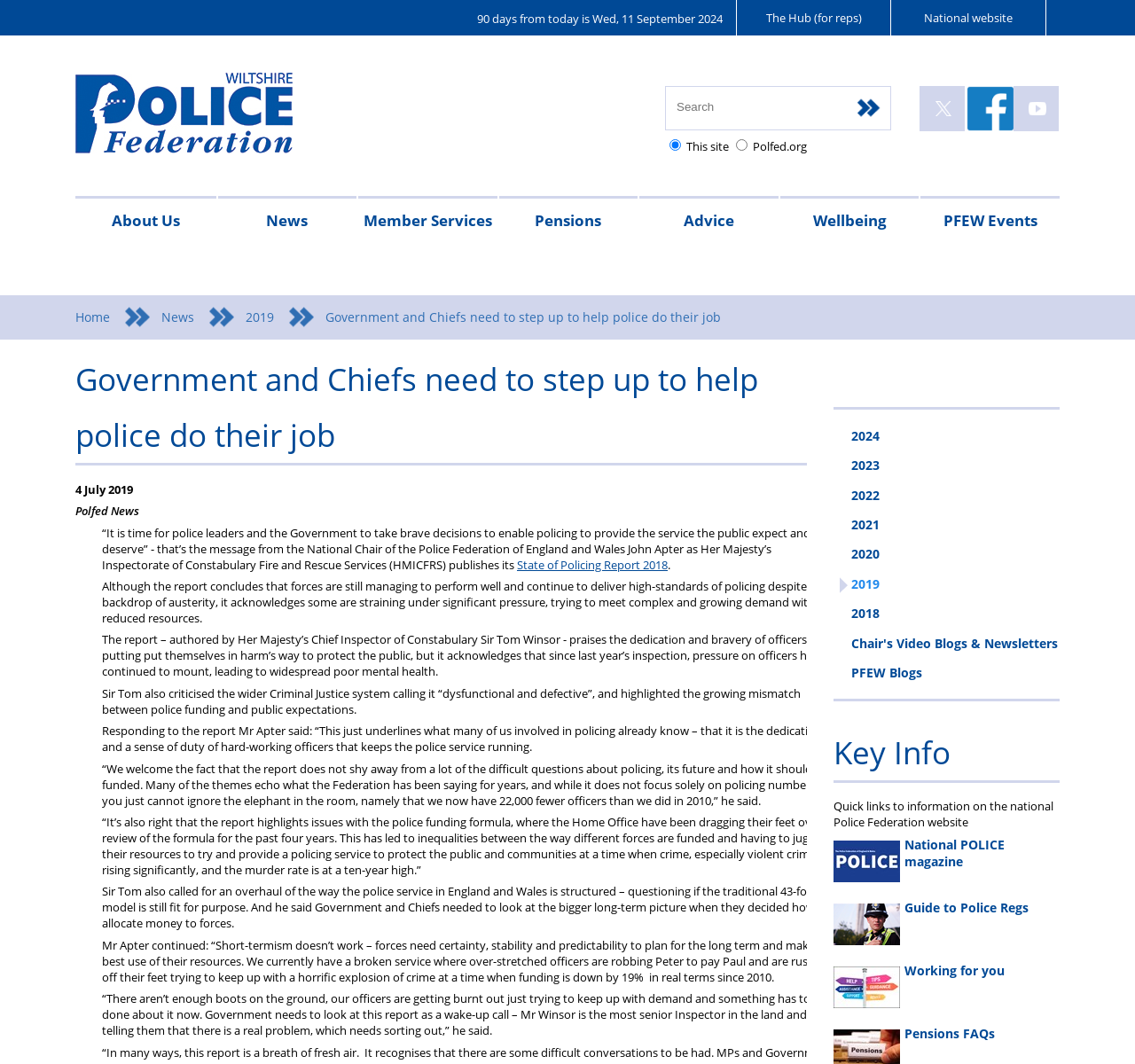Highlight the bounding box coordinates of the element that should be clicked to carry out the following instruction: "Search for something". The coordinates must be given as four float numbers ranging from 0 to 1, i.e., [left, top, right, bottom].

[0.596, 0.092, 0.733, 0.11]